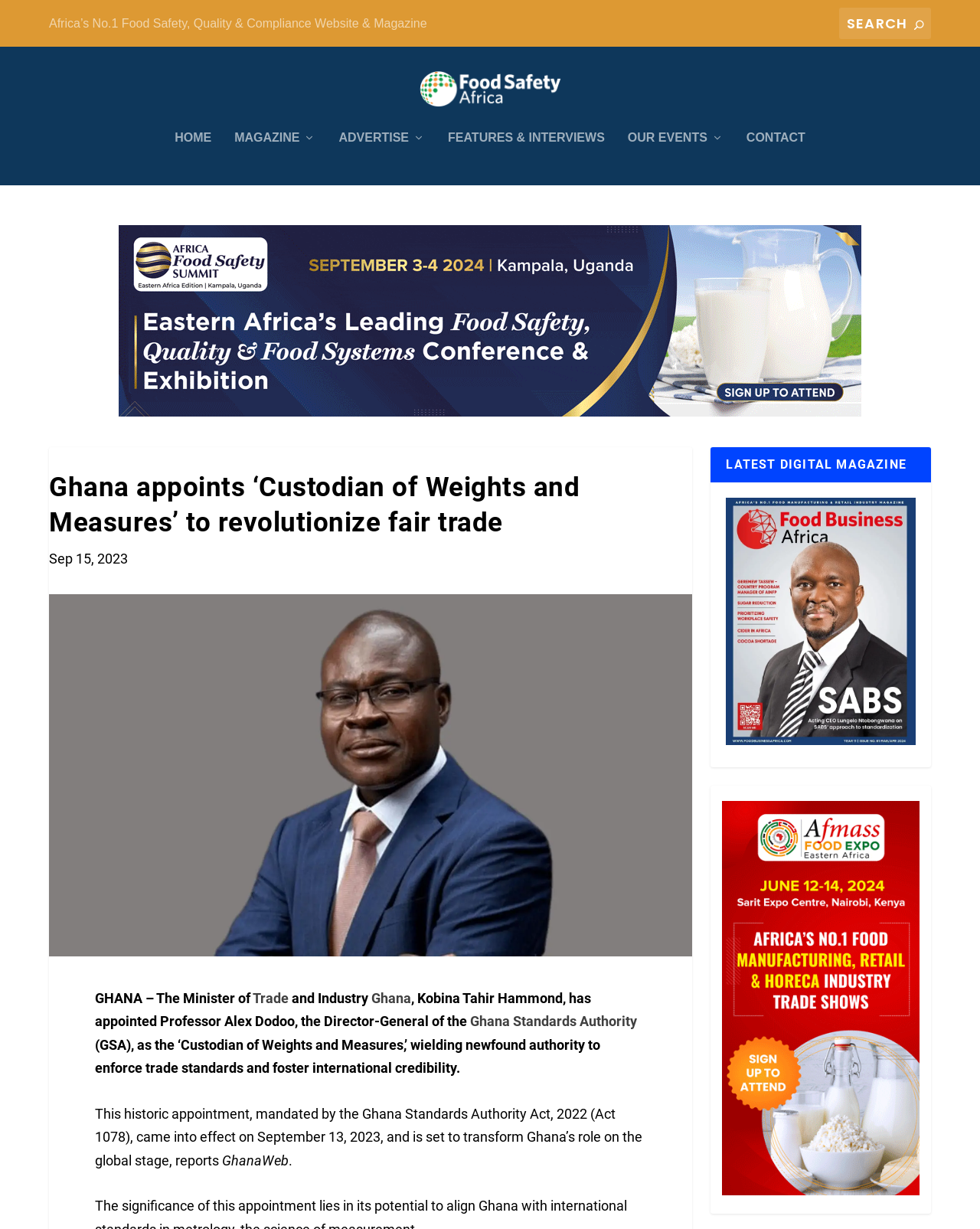Please identify the bounding box coordinates of the element that needs to be clicked to execute the following command: "Visit Food Safety Africa Magazine homepage". Provide the bounding box using four float numbers between 0 and 1, formatted as [left, top, right, bottom].

[0.05, 0.048, 0.95, 0.105]